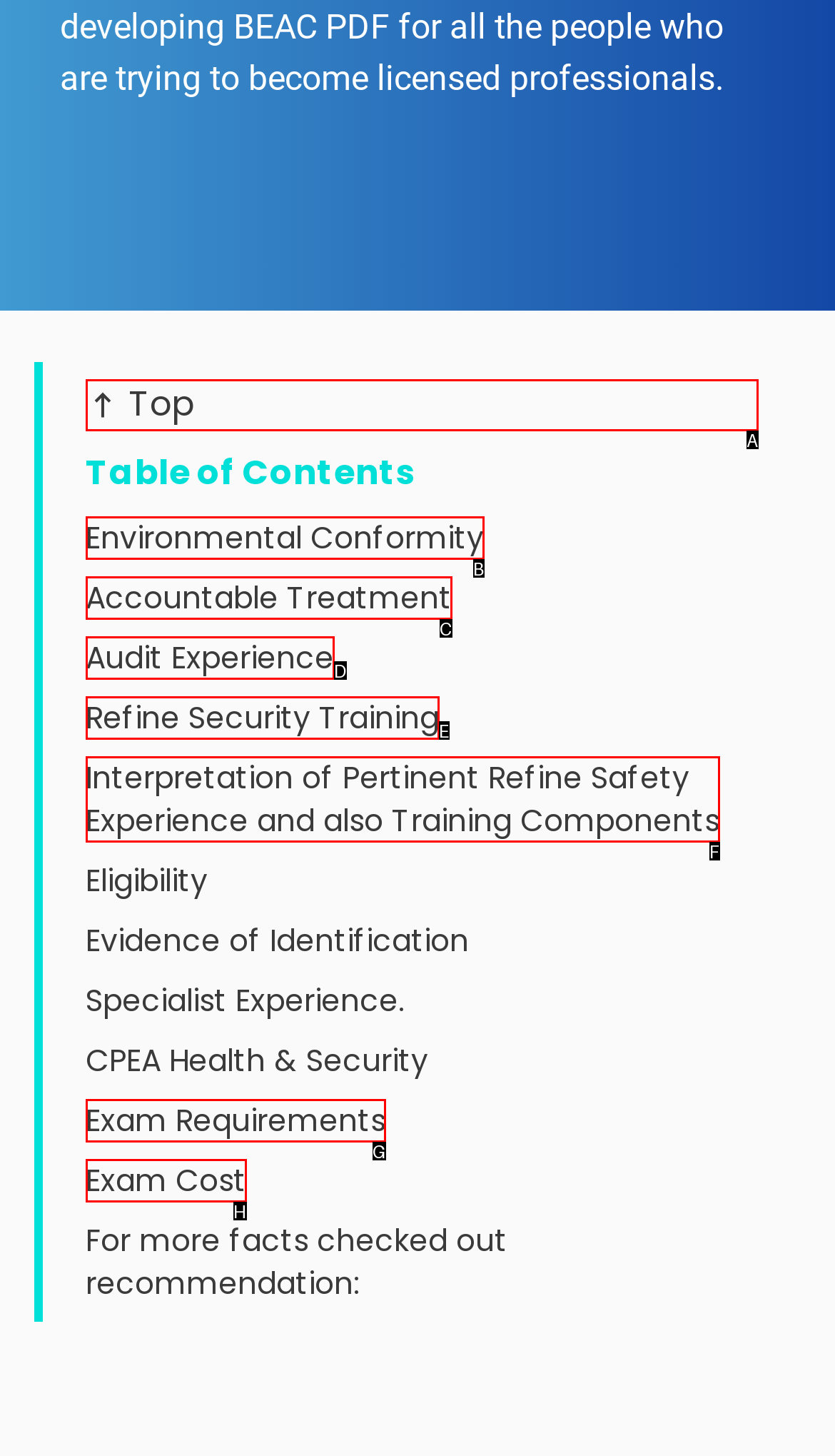Pinpoint the HTML element that fits the description: Accountable Treatment
Answer by providing the letter of the correct option.

C